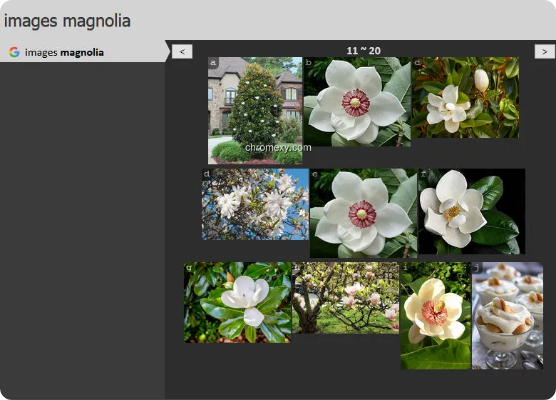Provide a thorough and detailed caption for the image.

The image displays a collection of beautiful magnolia flowers, showcasing their stunning shapes and colors. The layout includes multiple photographs, with a variety of magnolia blooms in different stages of blossoming. Among the images, you can see large, vibrant white flowers with a delicate touch of pink in the center, complemented by dark green foliage. The arrangement highlights both close-up shots of individual flowers and wider views that capture the surrounding trees and plants. This visually appealing collection celebrates the elegance and diversity of magnolias, making it a delightful exploration for flower enthusiasts.